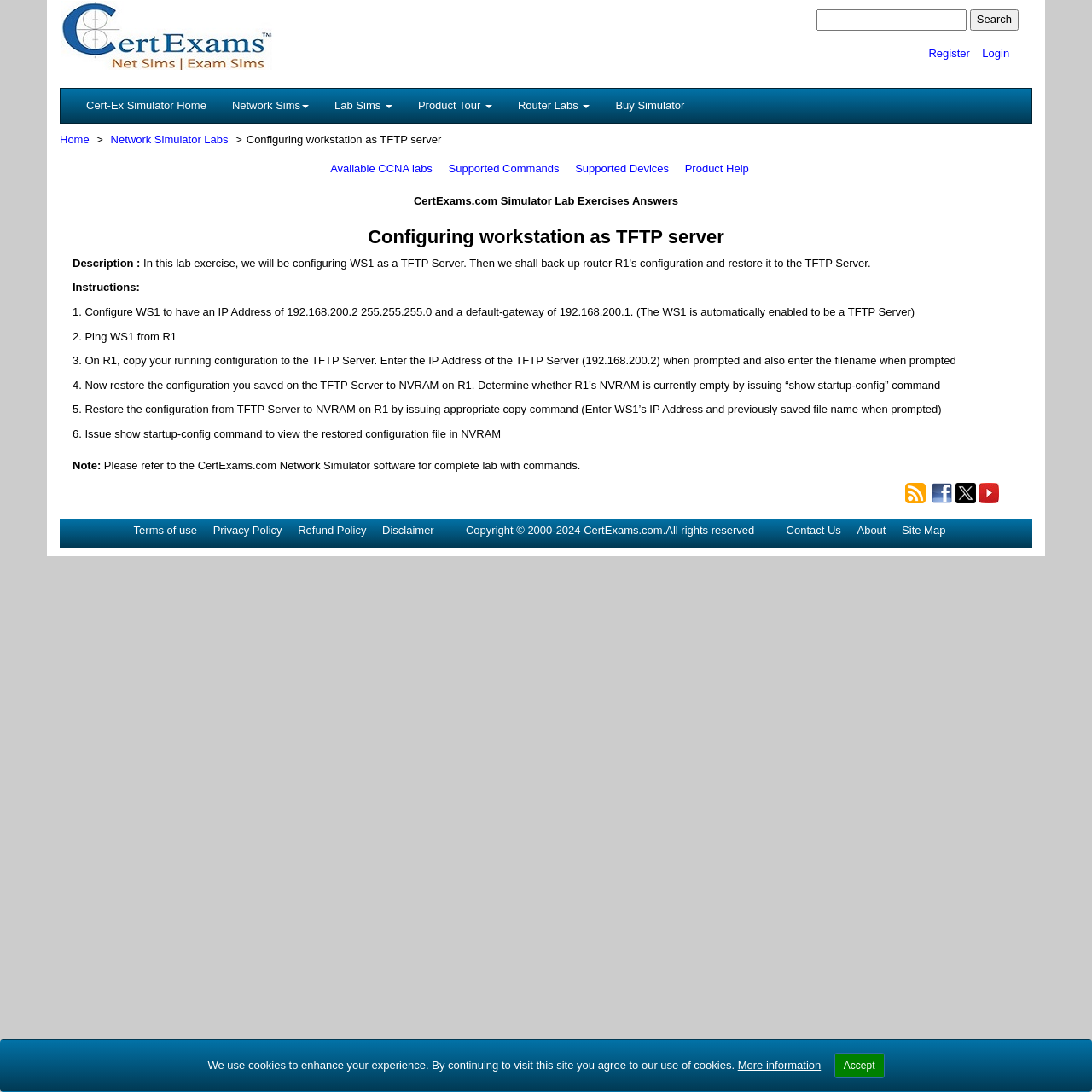Locate the bounding box of the UI element defined by this description: "Product Tour". The coordinates should be given as four float numbers between 0 and 1, formatted as [left, top, right, bottom].

[0.371, 0.081, 0.462, 0.112]